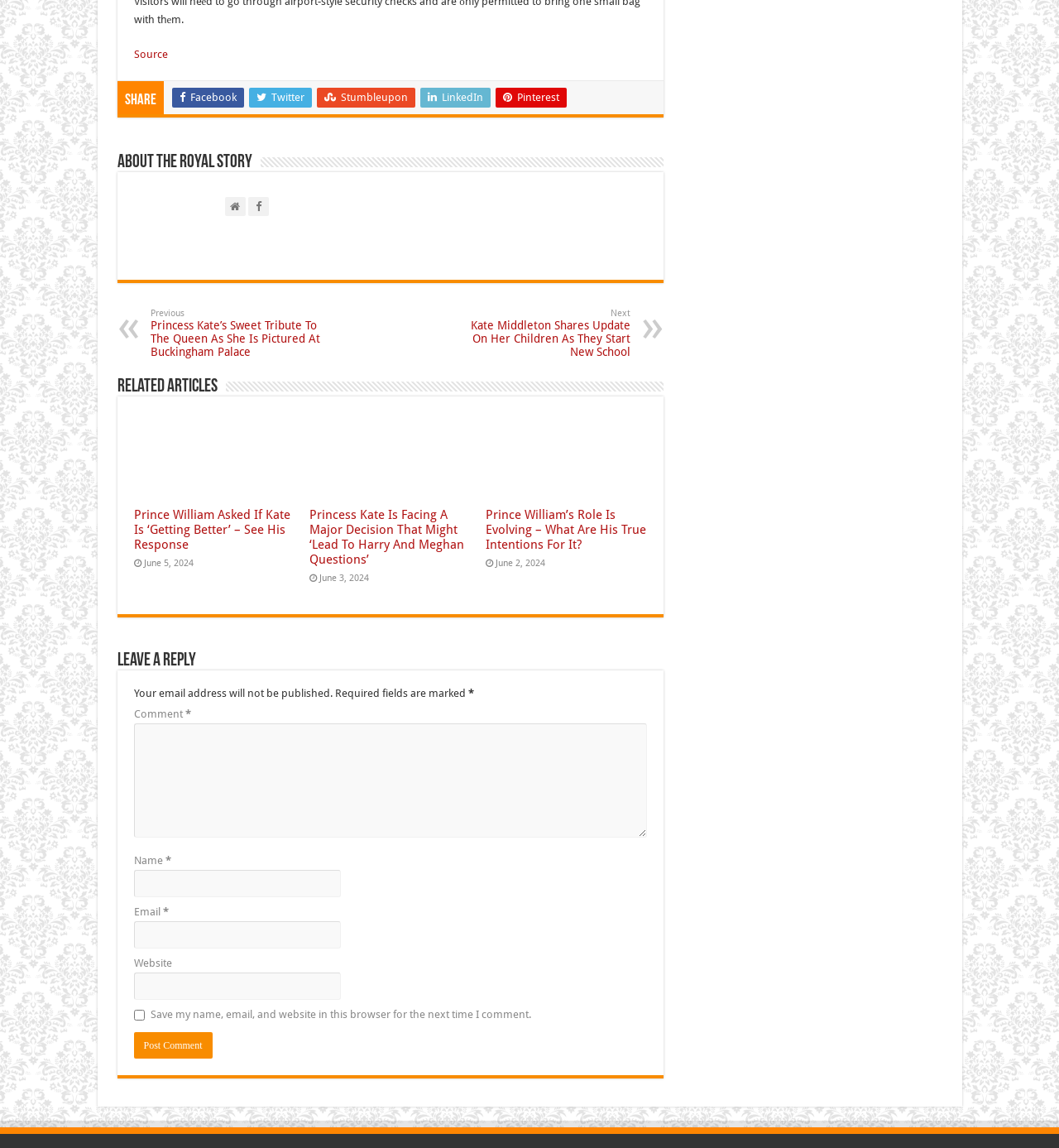Identify the bounding box coordinates for the region to click in order to carry out this instruction: "Read previous article". Provide the coordinates using four float numbers between 0 and 1, formatted as [left, top, right, bottom].

[0.142, 0.268, 0.302, 0.312]